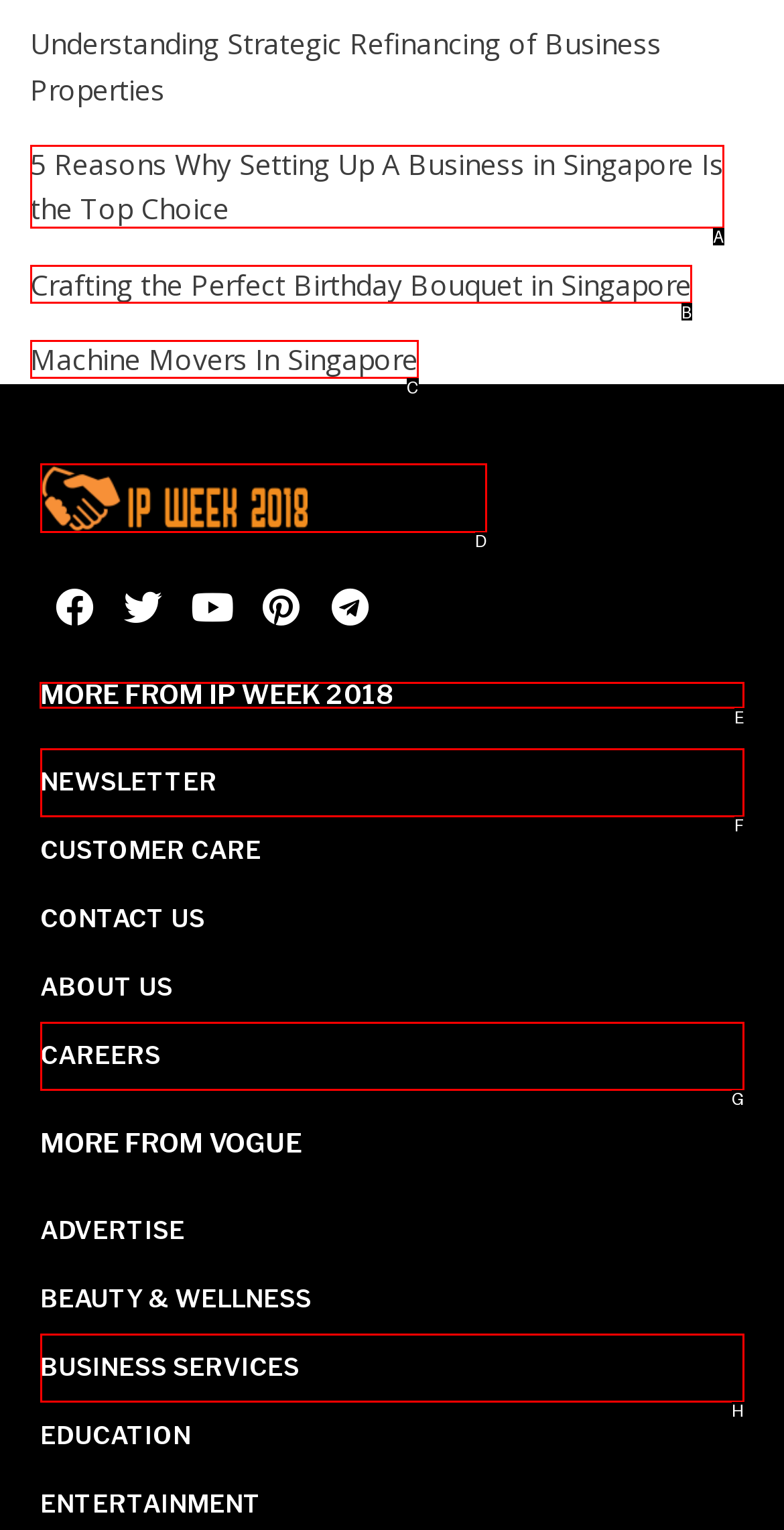Indicate the HTML element that should be clicked to perform the task: View more from IP Week 2018 Reply with the letter corresponding to the chosen option.

E